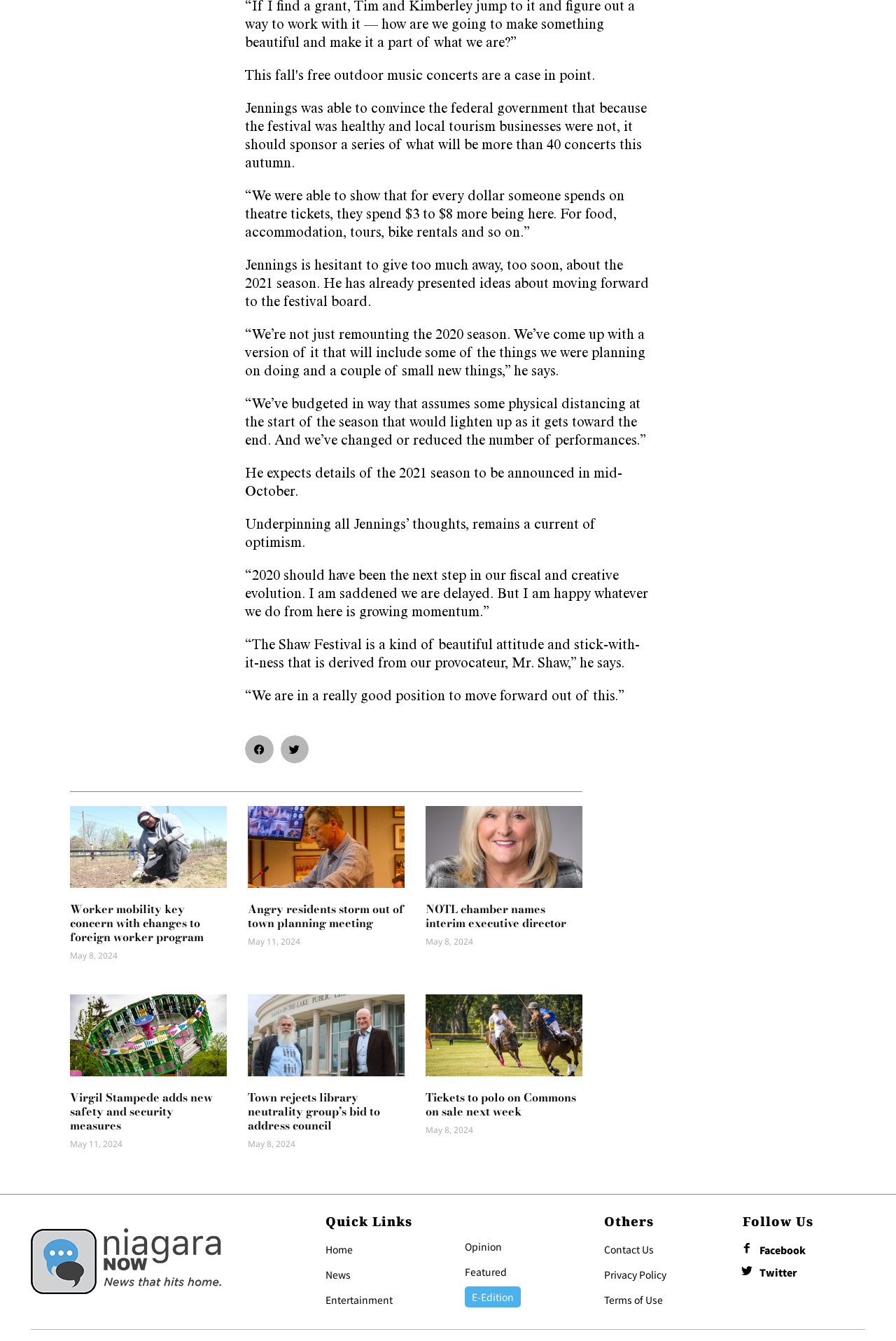What is the name of the festival mentioned in the first paragraph?
Refer to the image and respond with a one-word or short-phrase answer.

Shaw Festival